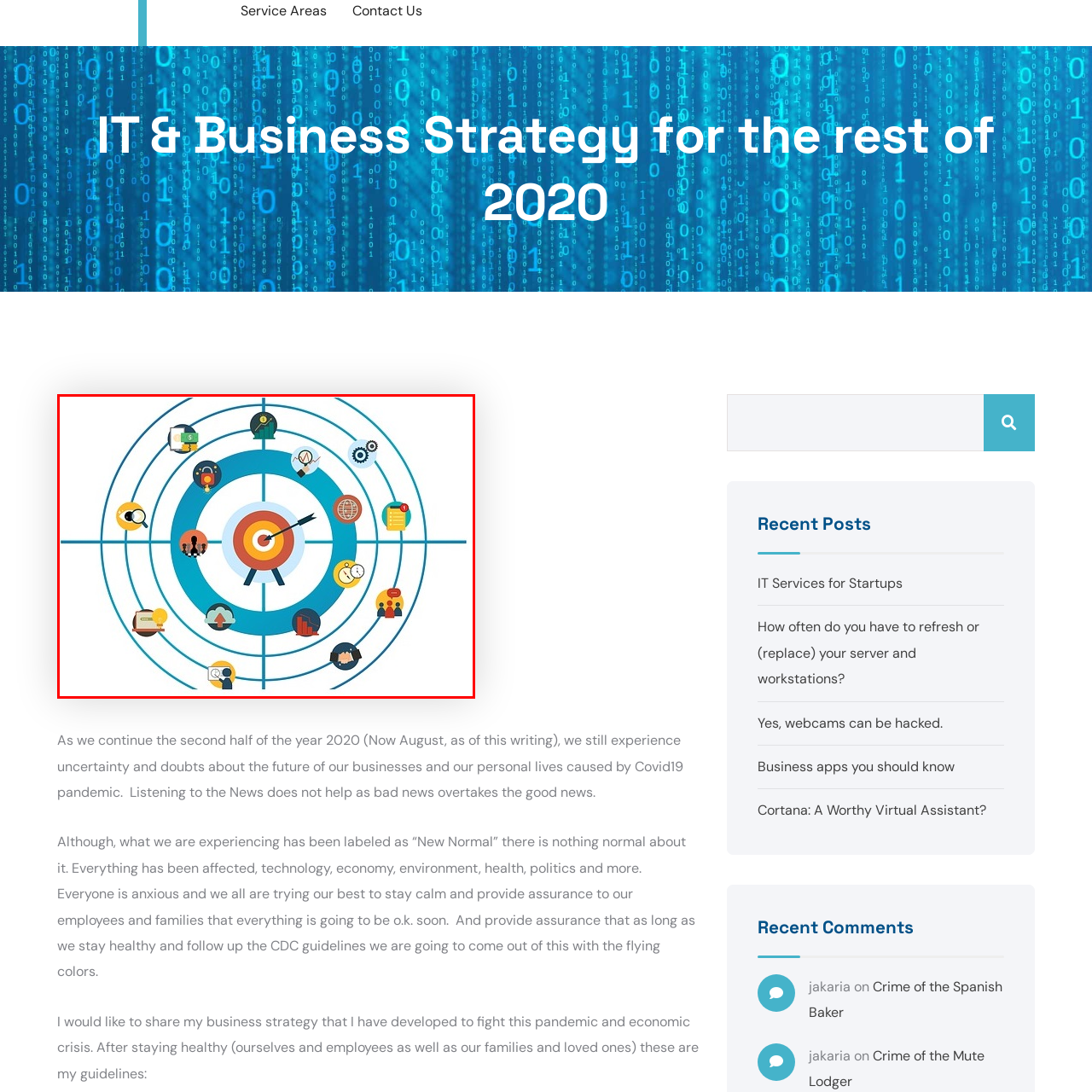Give a thorough account of what is shown in the red-encased segment of the image.

The image titled "biz strat2" visually encapsulates a strategic framework for business planning, particularly in the context of navigating challenges such as the Covid-19 pandemic. At the core of the design is a vibrant target, which signifies focus and goal-setting. Surrounding this target are various icons representing essential elements of business strategy, such as financial management, risk assessment, technology integration, and team communication. 

Each icon is thoughtfully placed within concentric circles, indicating a holistic approach to strategy that encompasses multiple factors influencing business operations. The clock in the center underscores the importance of timing and adaptability in decision-making. This graphical representation serves as a reminder of the complexities of modern business environments, where adaptability and informed decision-making are crucial for overcoming uncertainties. 

The overall illustration effectively conveys the idea of aligning strategic goals with practical actions, reinforcing the message that a comprehensive business strategy is vital for success in challenging times.